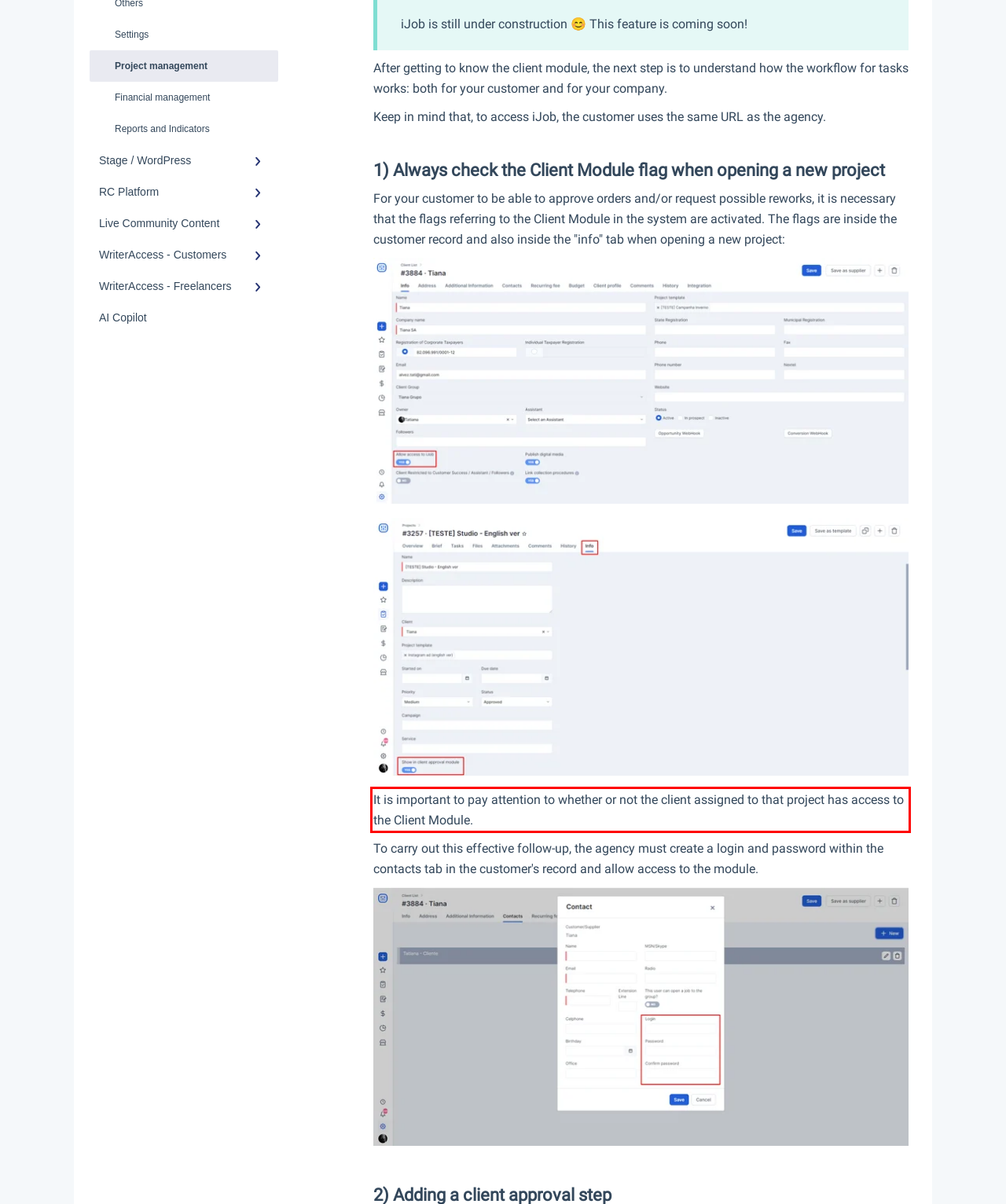Locate the red bounding box in the provided webpage screenshot and use OCR to determine the text content inside it.

It is important to pay attention to whether or not the client assigned to that project has access to the Client Module.